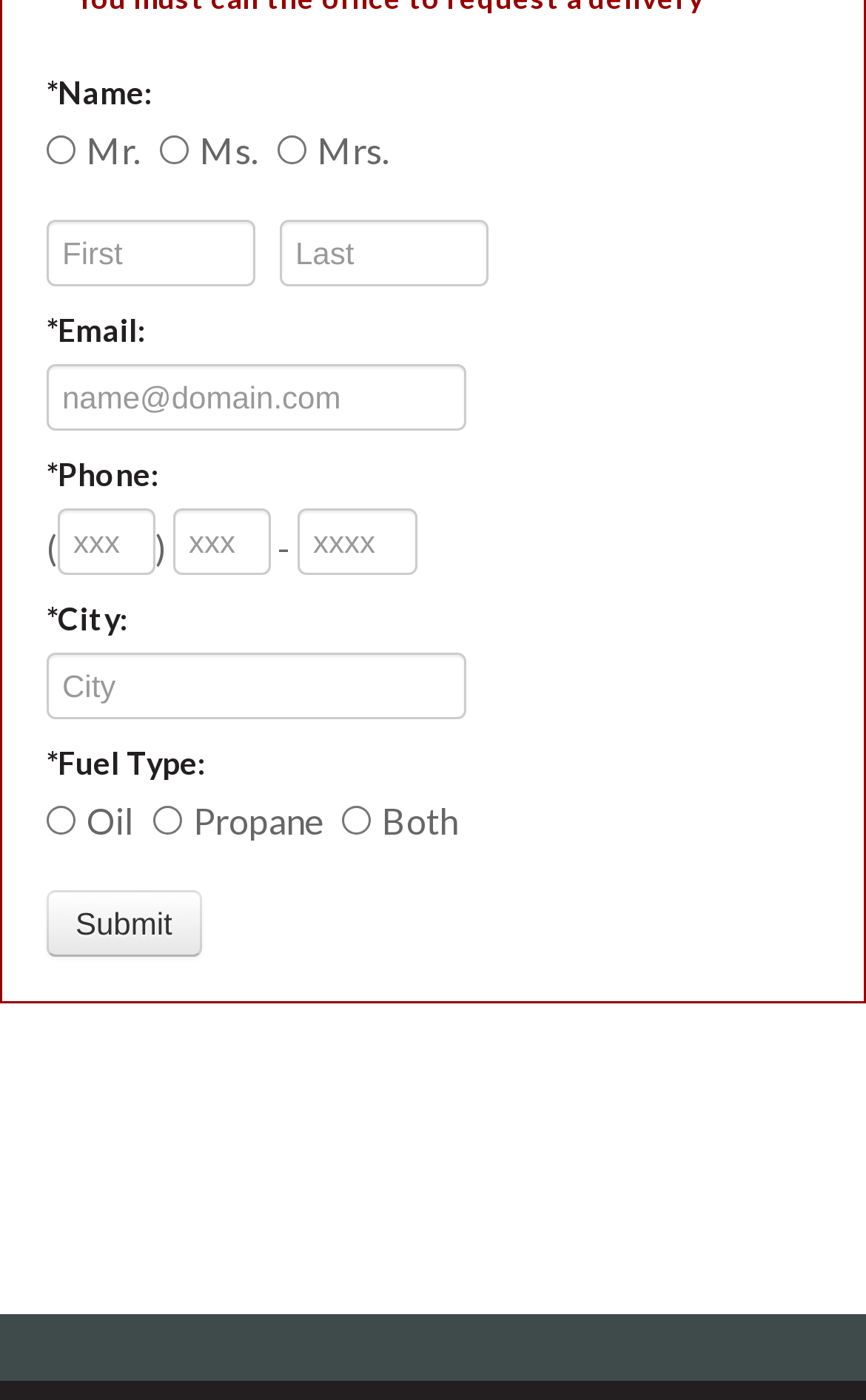How many radio buttons are there for title?
Look at the screenshot and respond with one word or a short phrase.

4